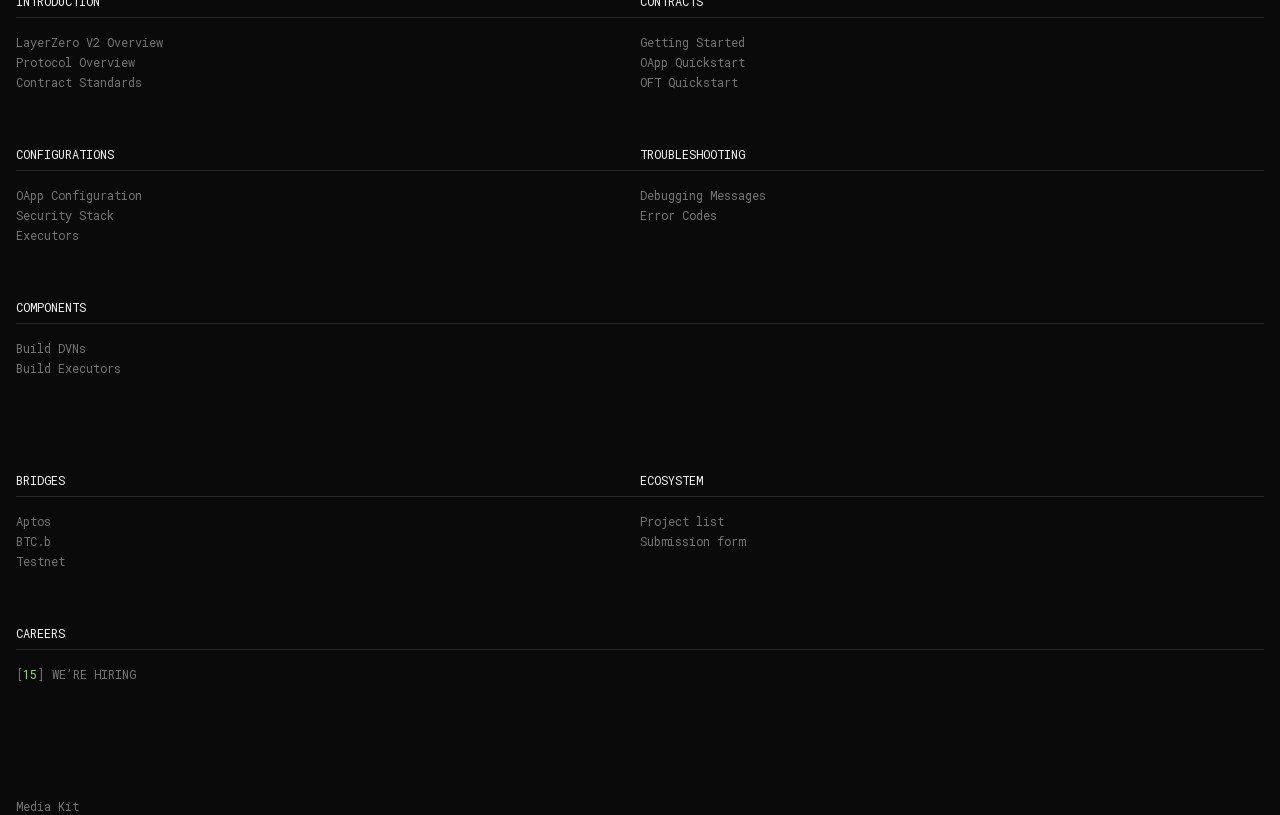Can you find the bounding box coordinates for the element that needs to be clicked to execute this instruction: "Explore Aptos bridge"? The coordinates should be given as four float numbers between 0 and 1, i.e., [left, top, right, bottom].

[0.012, 0.629, 0.04, 0.649]